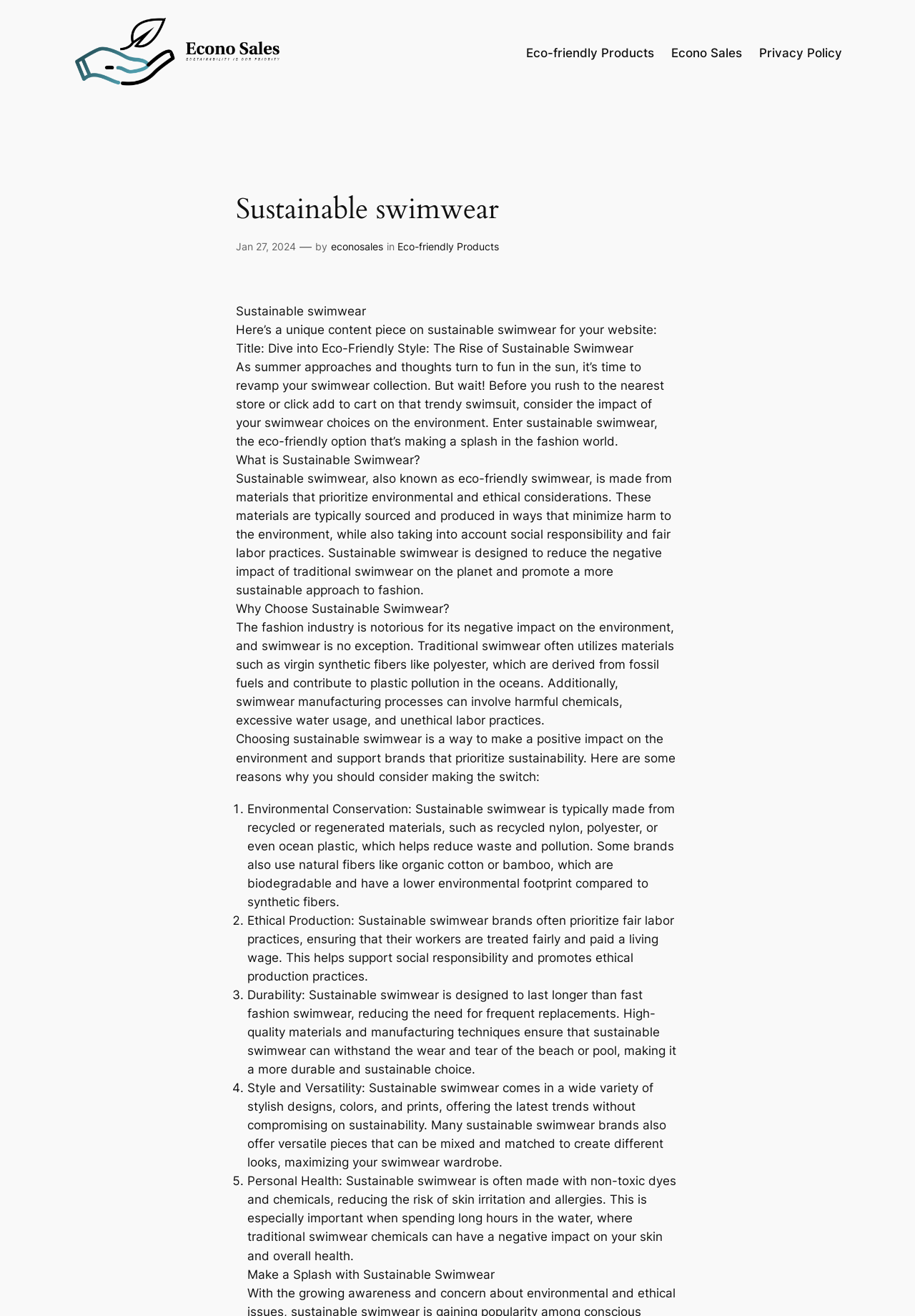Identify the bounding box coordinates for the UI element described as: "Home".

None